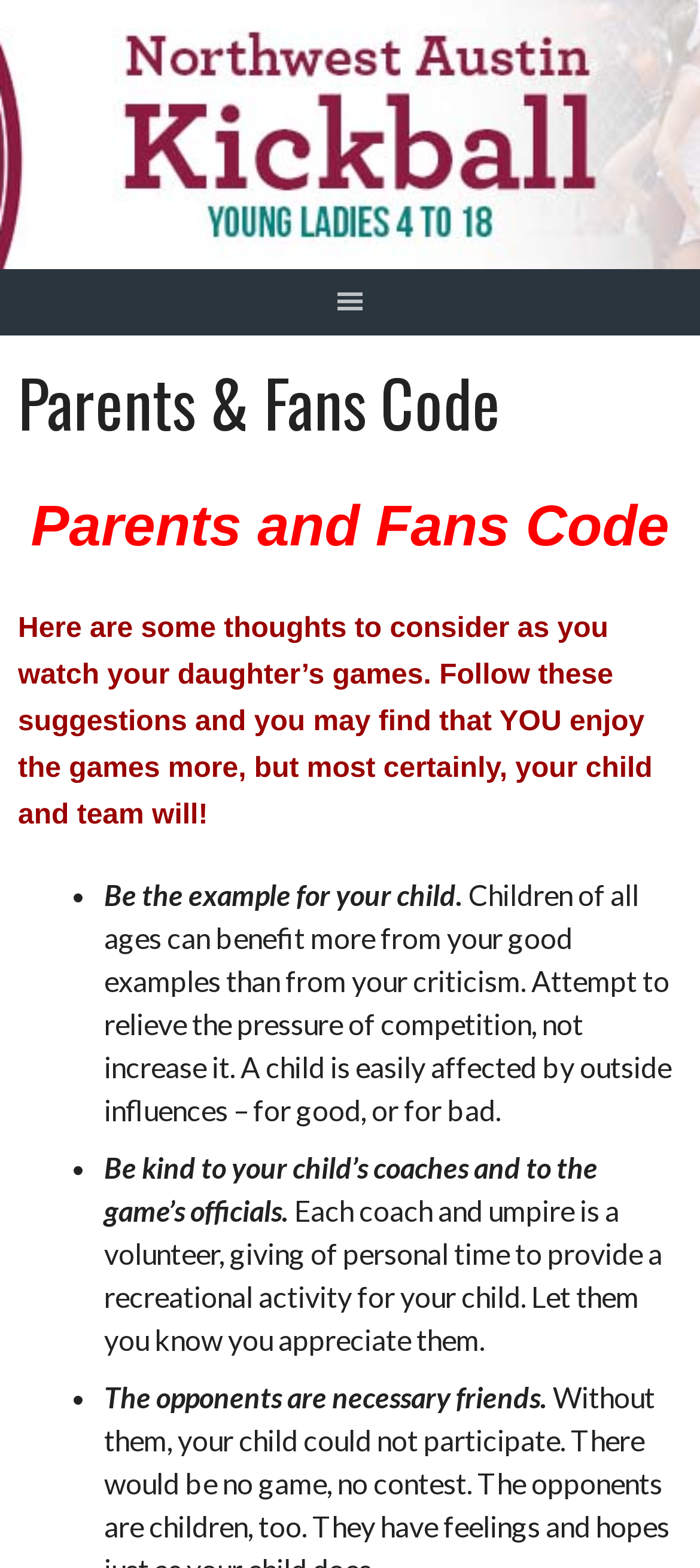Extract the text of the main heading from the webpage.

Parents & Fans Code